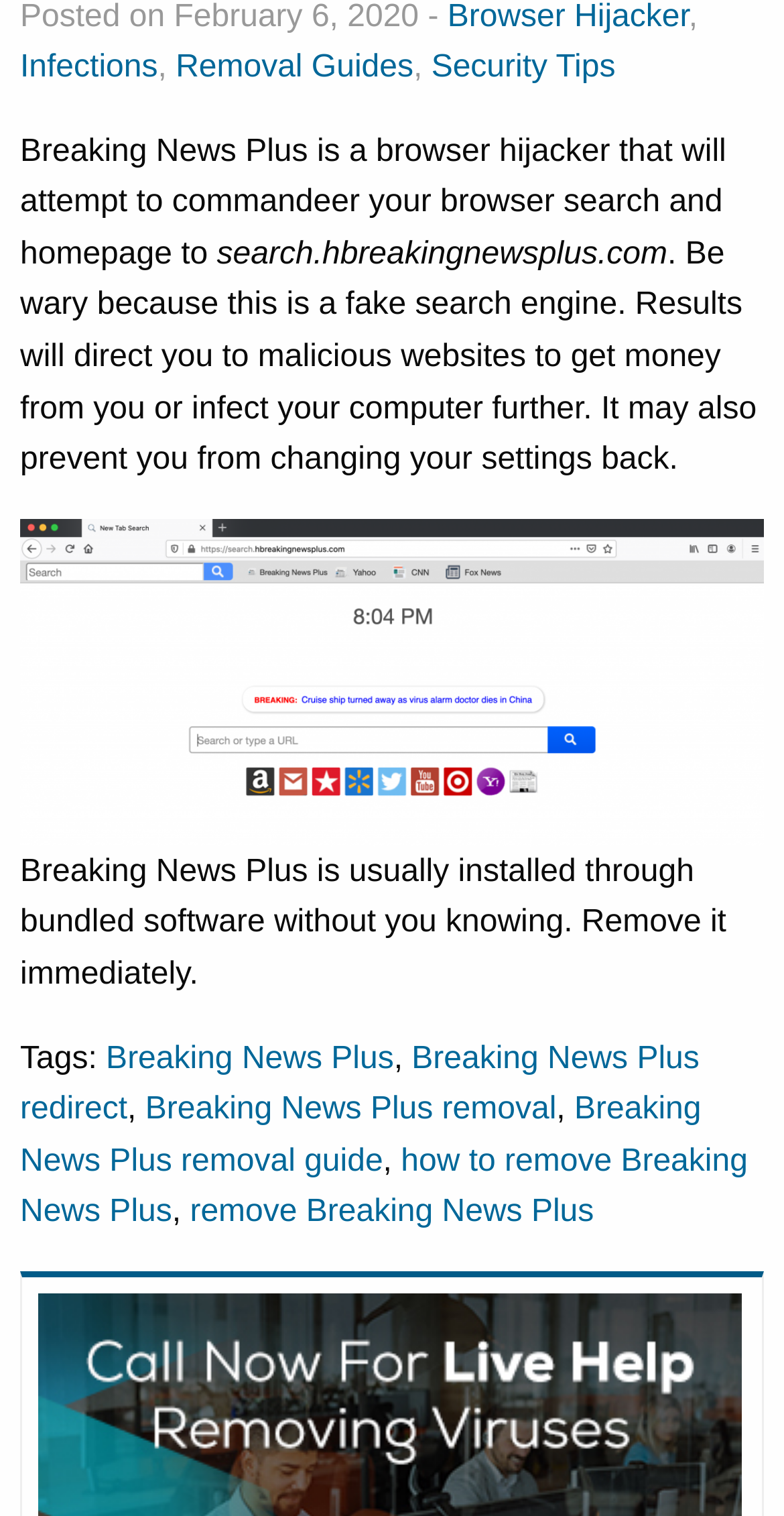Identify the bounding box coordinates for the UI element that matches this description: "Infections".

[0.026, 0.033, 0.201, 0.056]